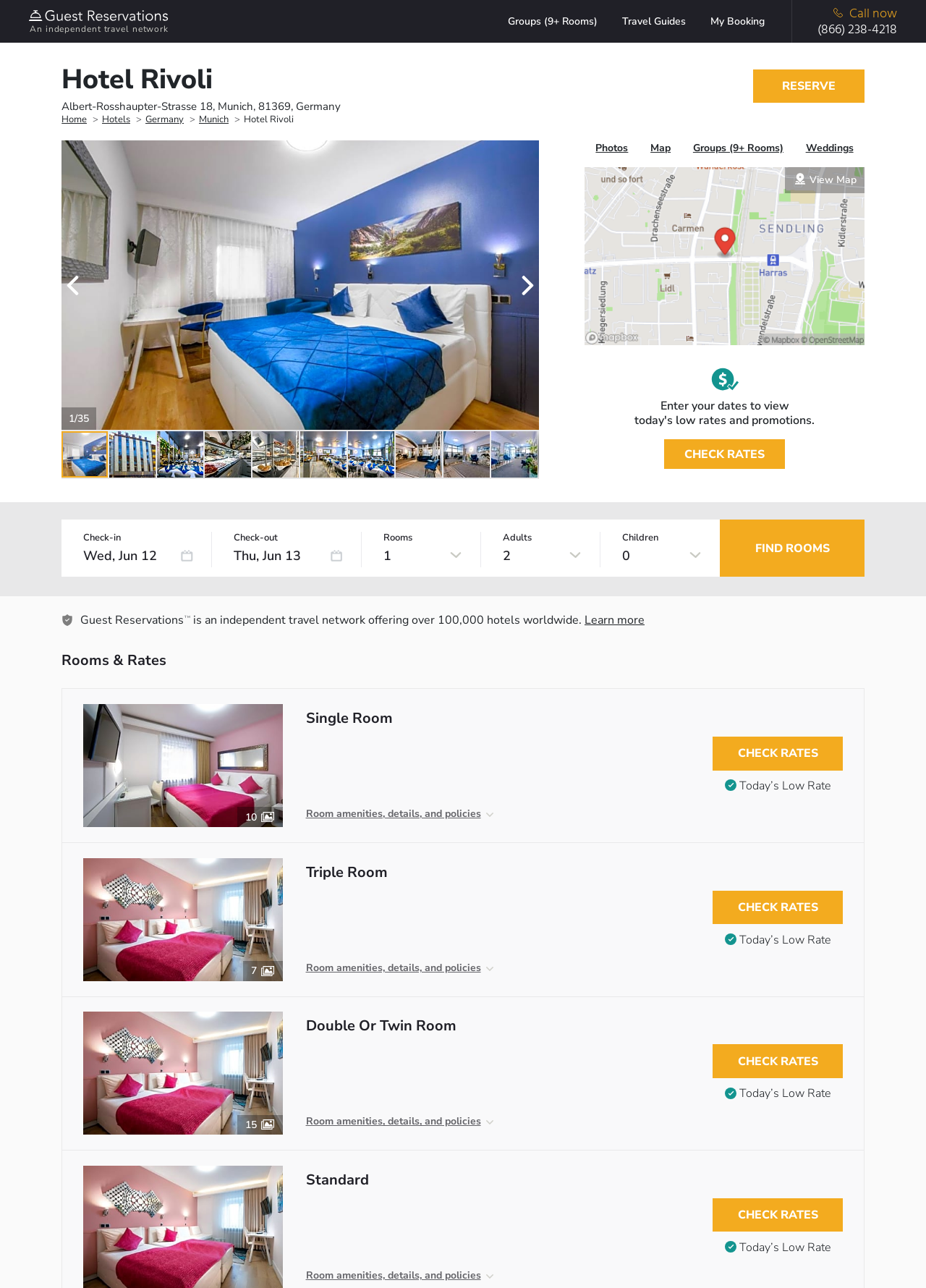Respond with a single word or phrase to the following question:
What is the default check-in date?

Wed, Jun 12